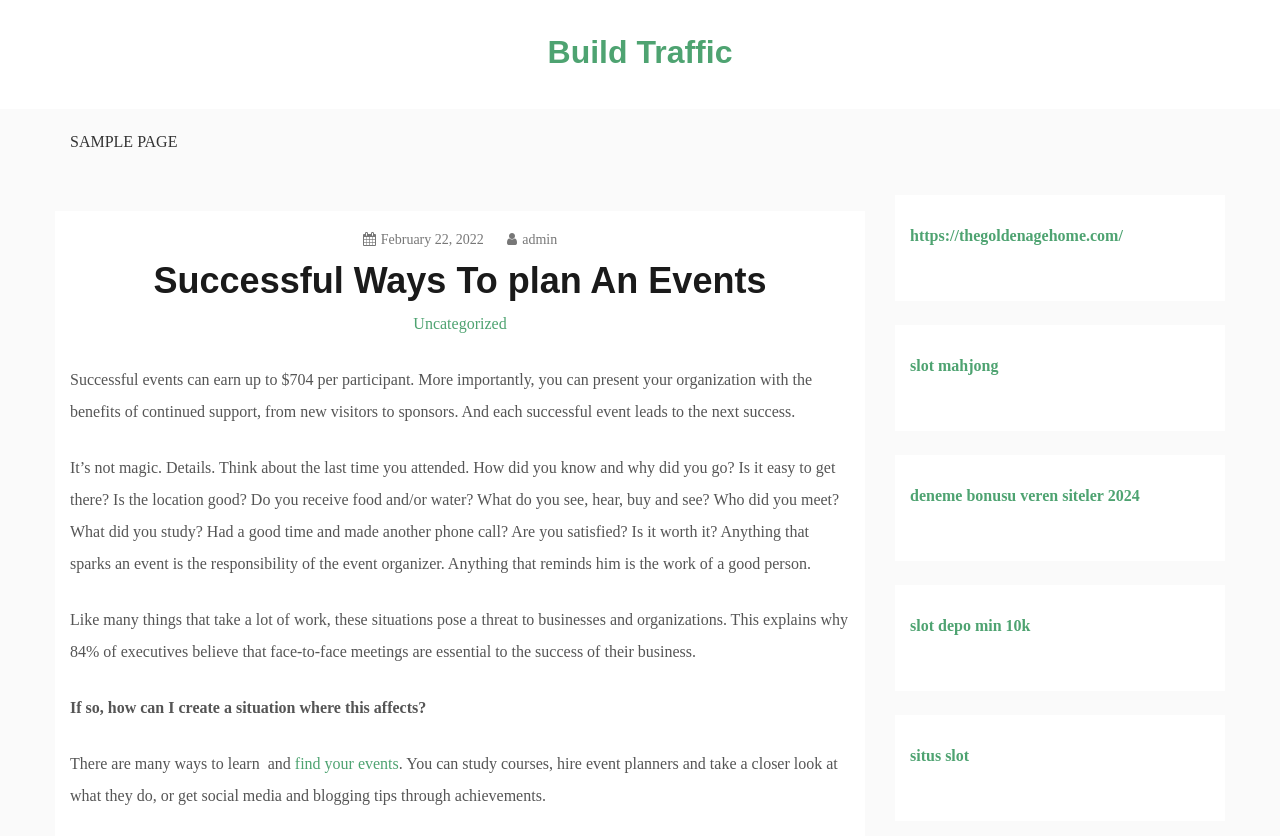Identify the bounding box of the HTML element described as: "Uncategorized".

[0.323, 0.376, 0.396, 0.396]